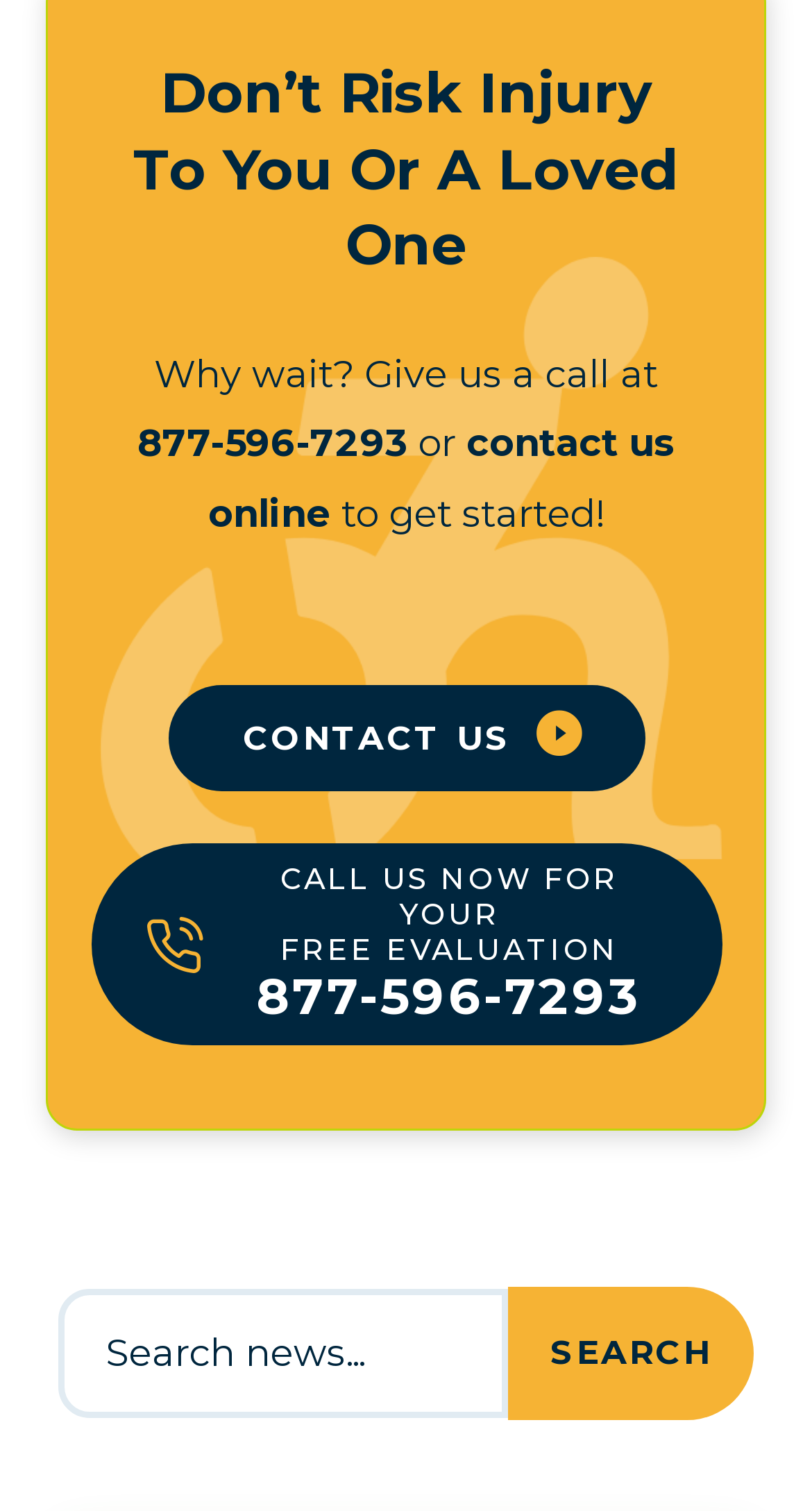Highlight the bounding box of the UI element that corresponds to this description: "Search".

[0.627, 0.852, 0.928, 0.939]